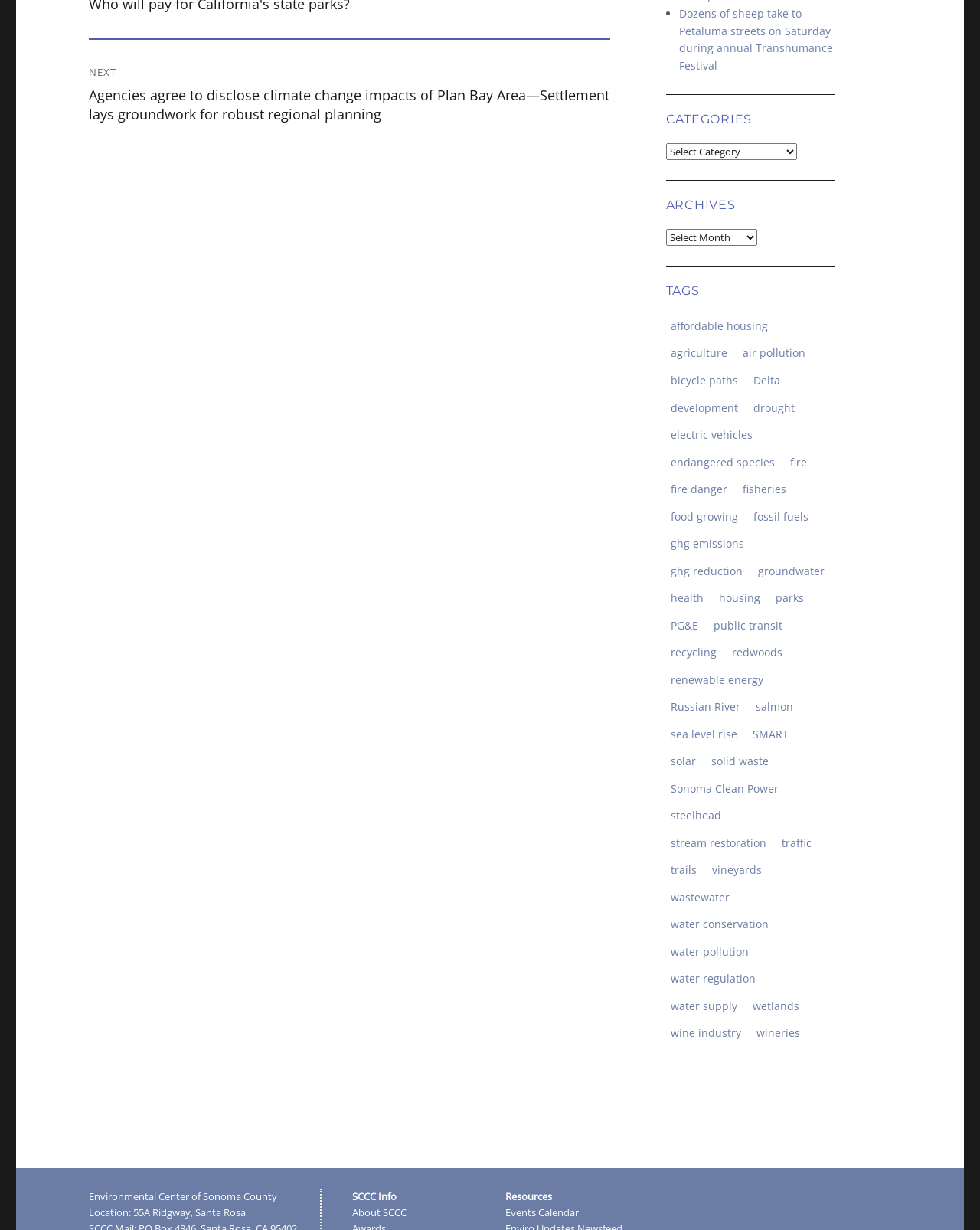What are the two columns in the table at the bottom of the webpage?
Give a detailed and exhaustive answer to the question.

I looked at the table at the bottom of the webpage and found that it has two columns with headers 'SCCC Info' and 'Resources'.